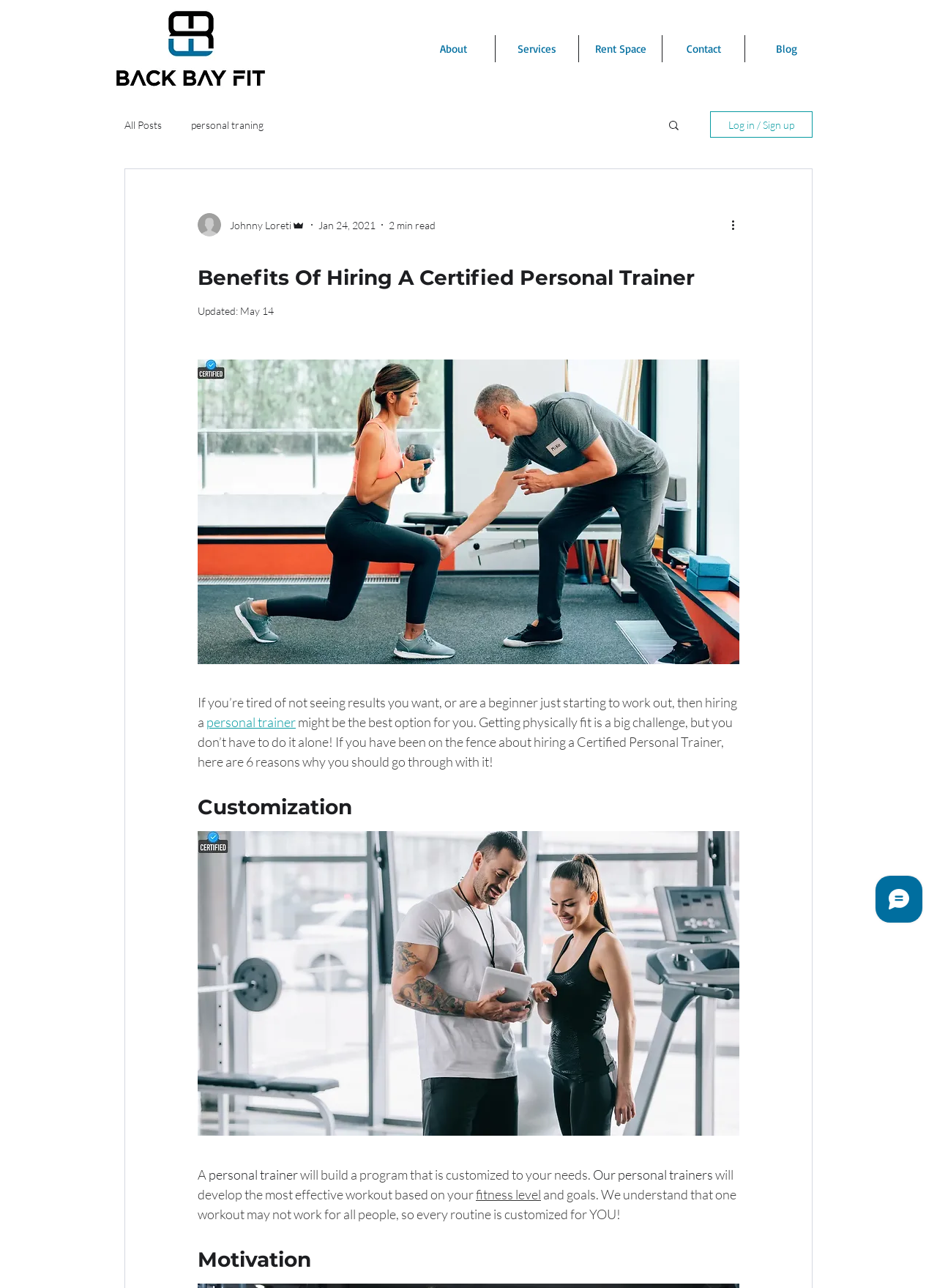Determine the bounding box coordinates for the element that should be clicked to follow this instruction: "Log in or sign up". The coordinates should be given as four float numbers between 0 and 1, in the format [left, top, right, bottom].

[0.758, 0.086, 0.867, 0.107]